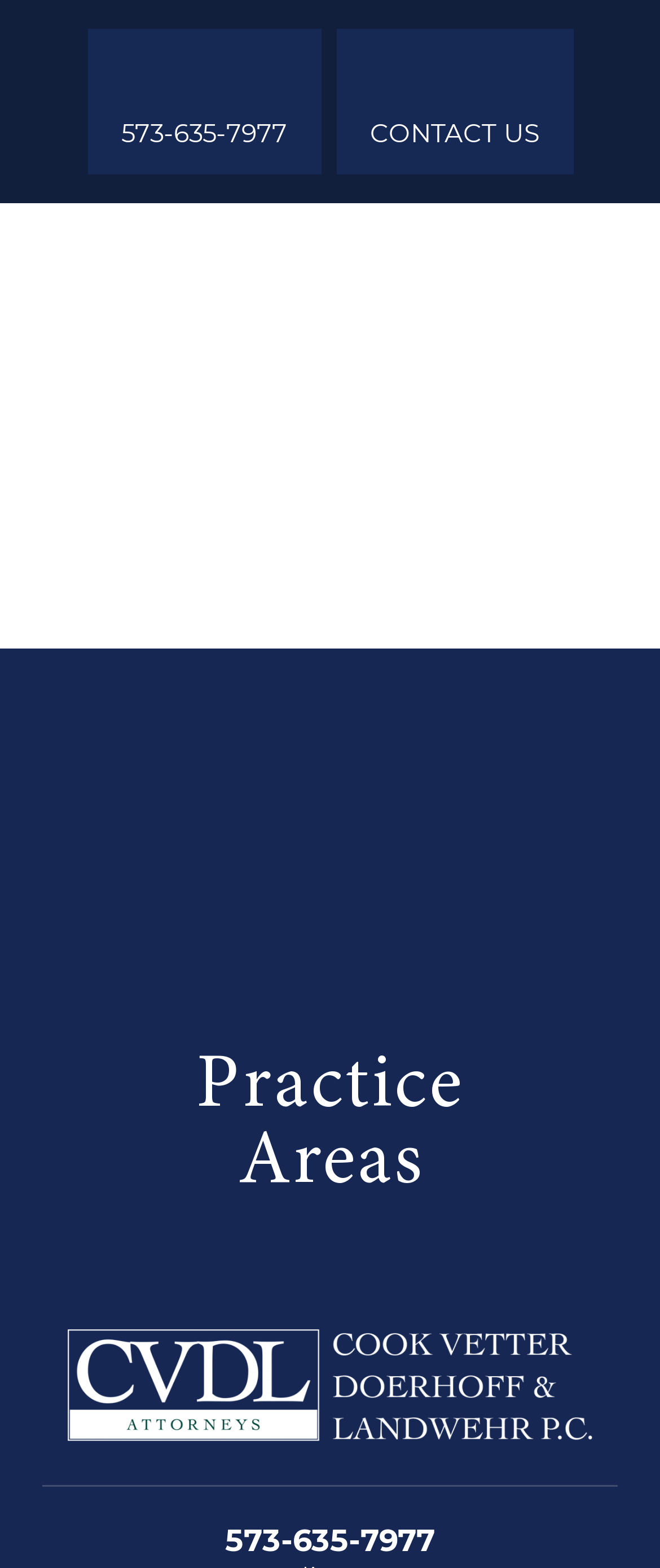Please identify the bounding box coordinates of the element I should click to complete this instruction: 'Read about attorney Dale C. Doerhoff'. The coordinates should be given as four float numbers between 0 and 1, like this: [left, top, right, bottom].

[0.404, 0.348, 0.981, 0.384]